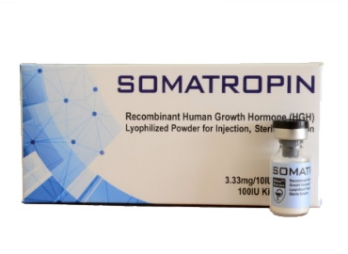Provide your answer in one word or a succinct phrase for the question: 
What is the purpose of Somatropin?

Growth hormone deficiency treatment